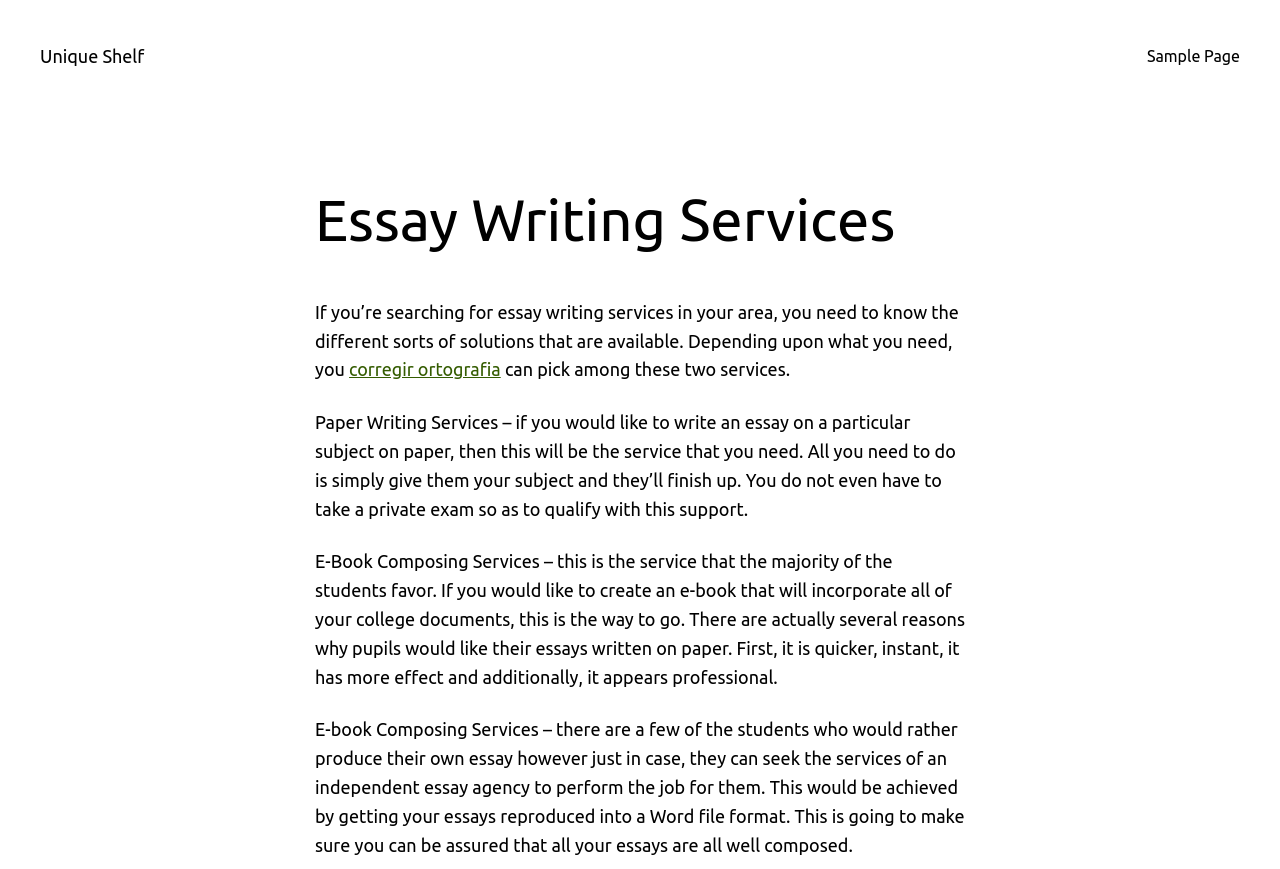Please determine and provide the text content of the webpage's heading.

Essay Writing Services